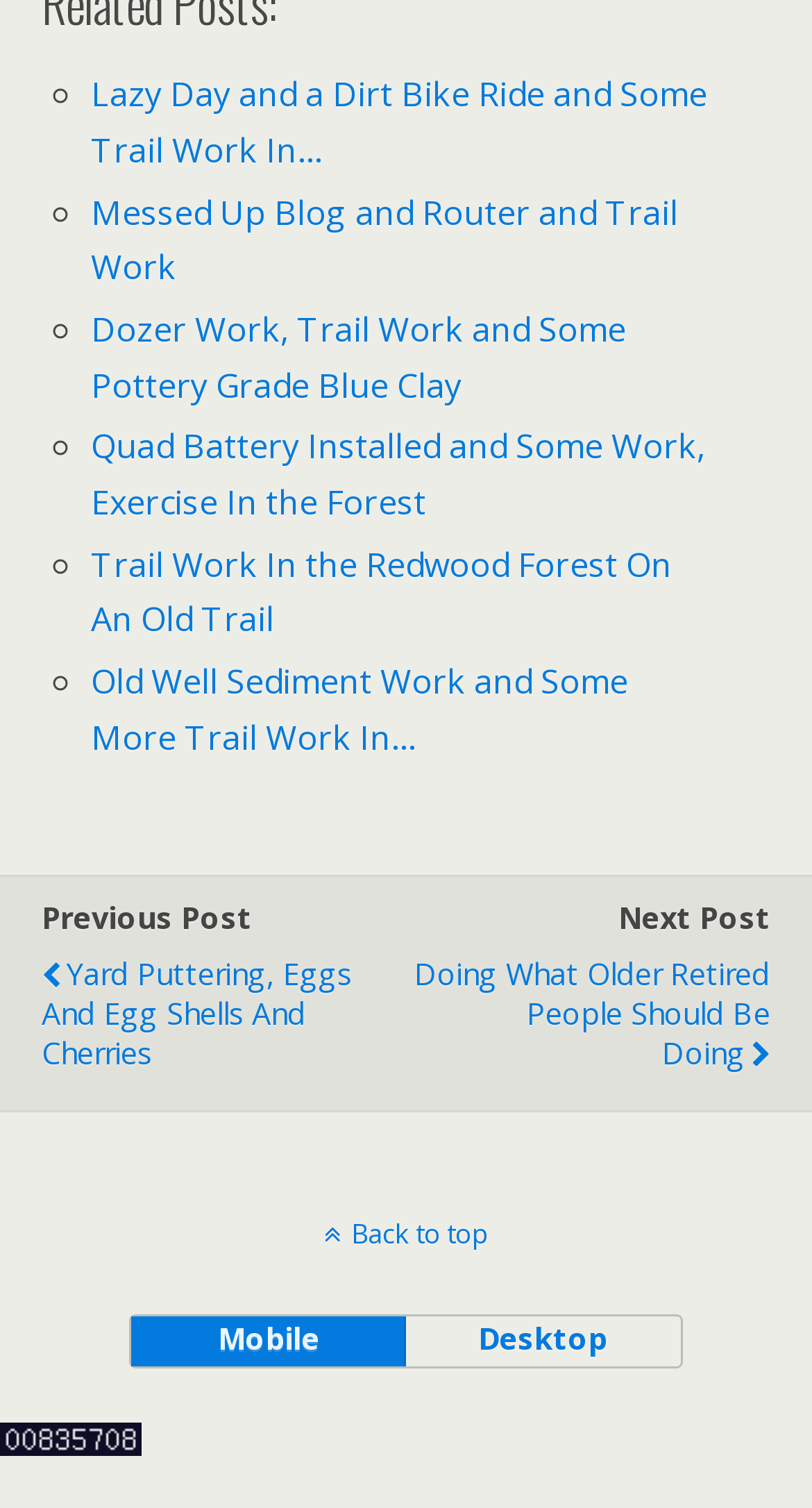Find the bounding box coordinates for the UI element whose description is: "Back to top". The coordinates should be four float numbers between 0 and 1, in the format [left, top, right, bottom].

[0.0, 0.805, 1.0, 0.83]